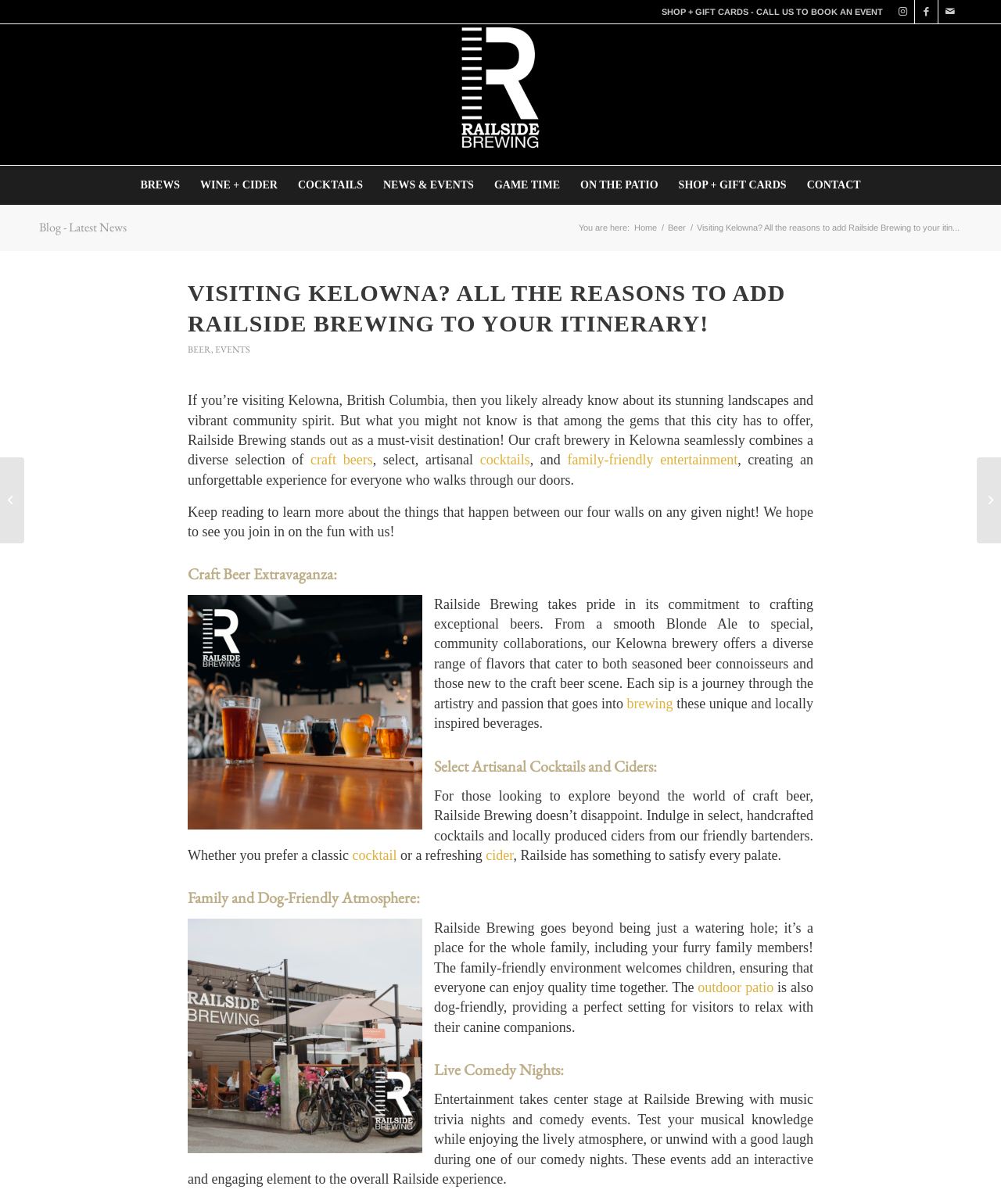What is the name of the brewery?
Please utilize the information in the image to give a detailed response to the question.

I found the answer by looking at the title of the webpage, which is 'Visiting Kelowna? Discover Railside Brewing for your next fun stop!' and also by checking the image with the text 'Railside Brewing - The best beer and food near the railtrail in Kelowna BC'.